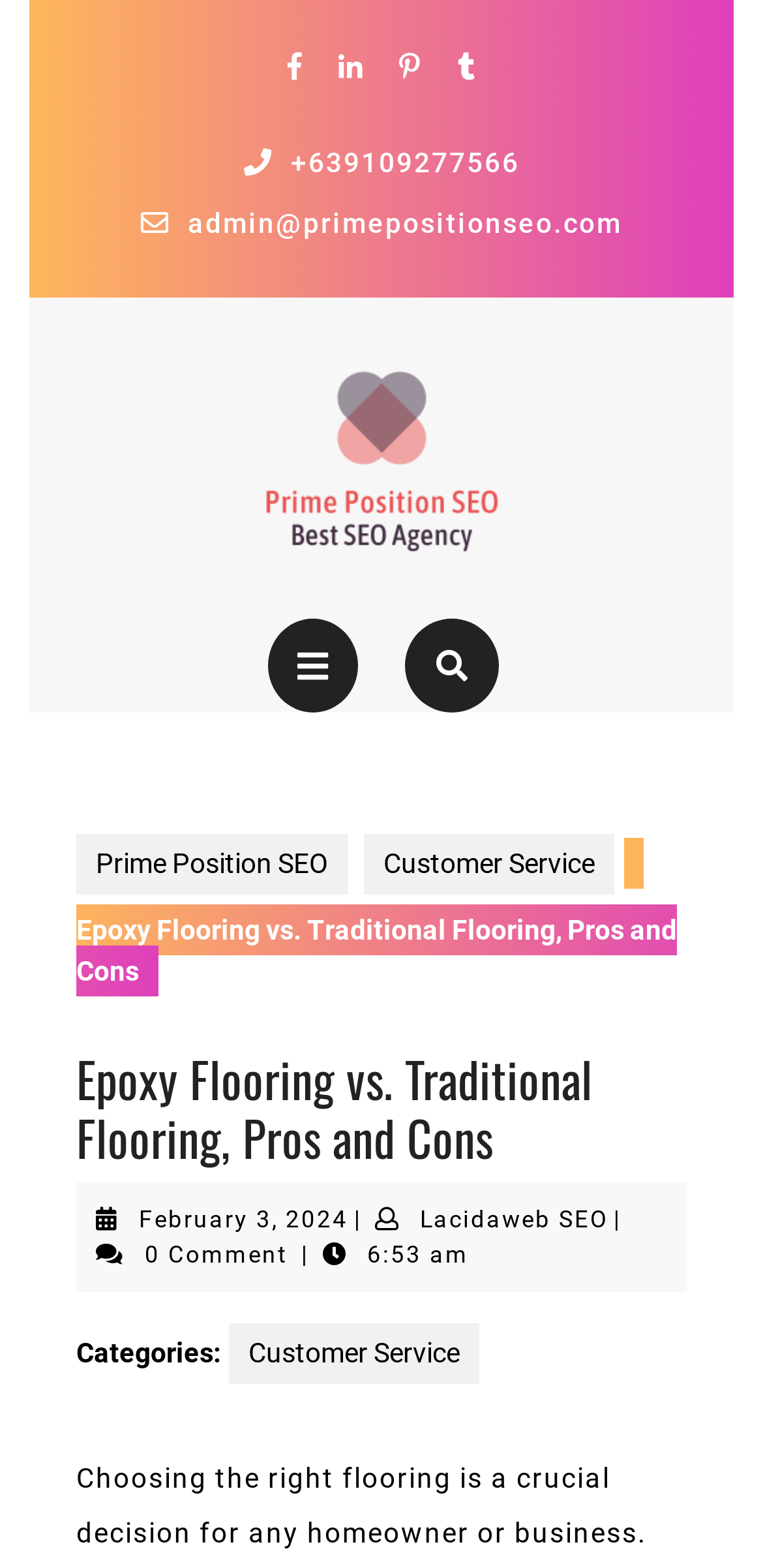Identify the bounding box coordinates for the region of the element that should be clicked to carry out the instruction: "Click the 'Knowledge portal' link". The bounding box coordinates should be four float numbers between 0 and 1, i.e., [left, top, right, bottom].

None